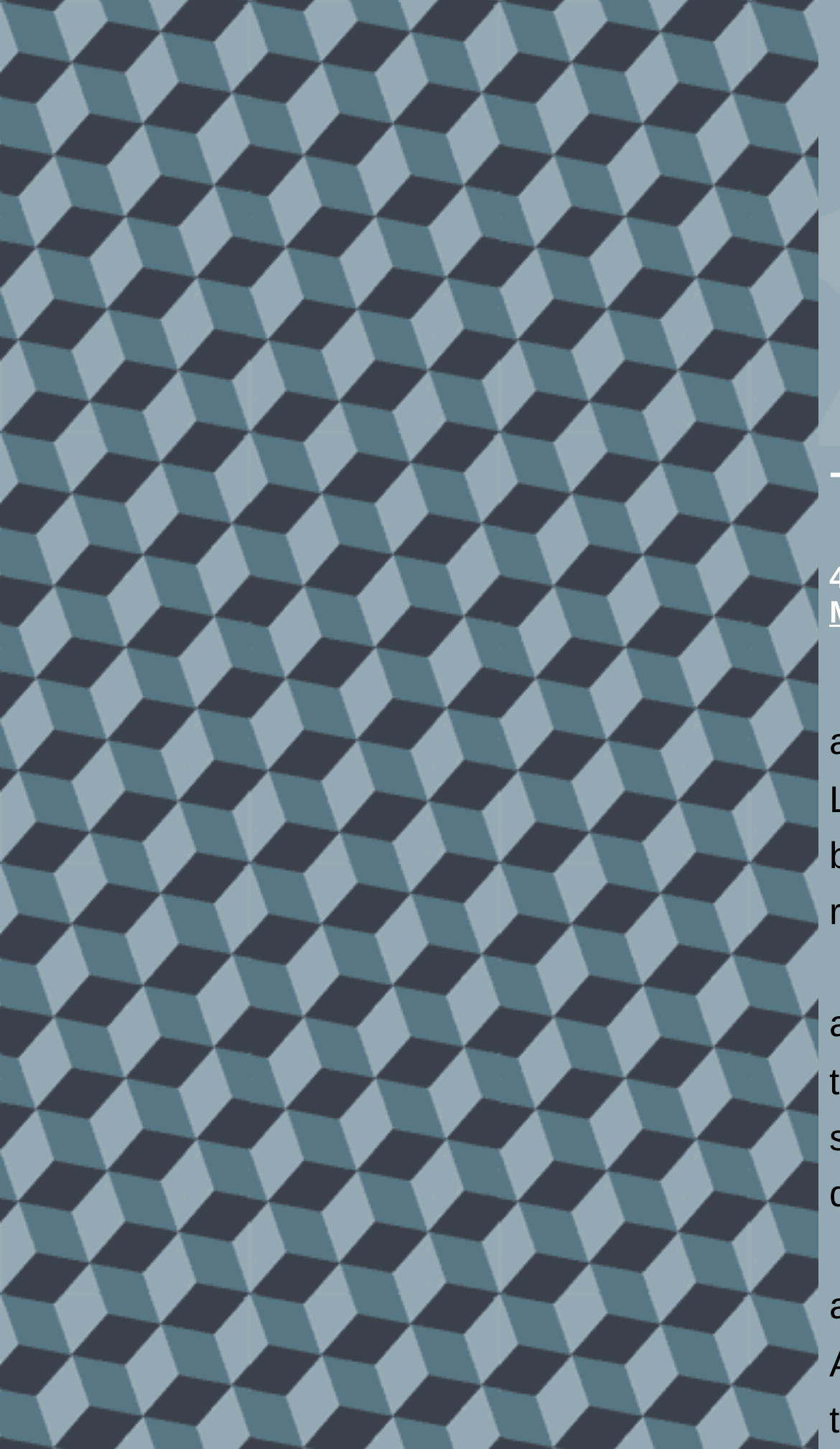Extract the main title from the webpage and generate its text.

The Mirrored Spheres of Patagonia